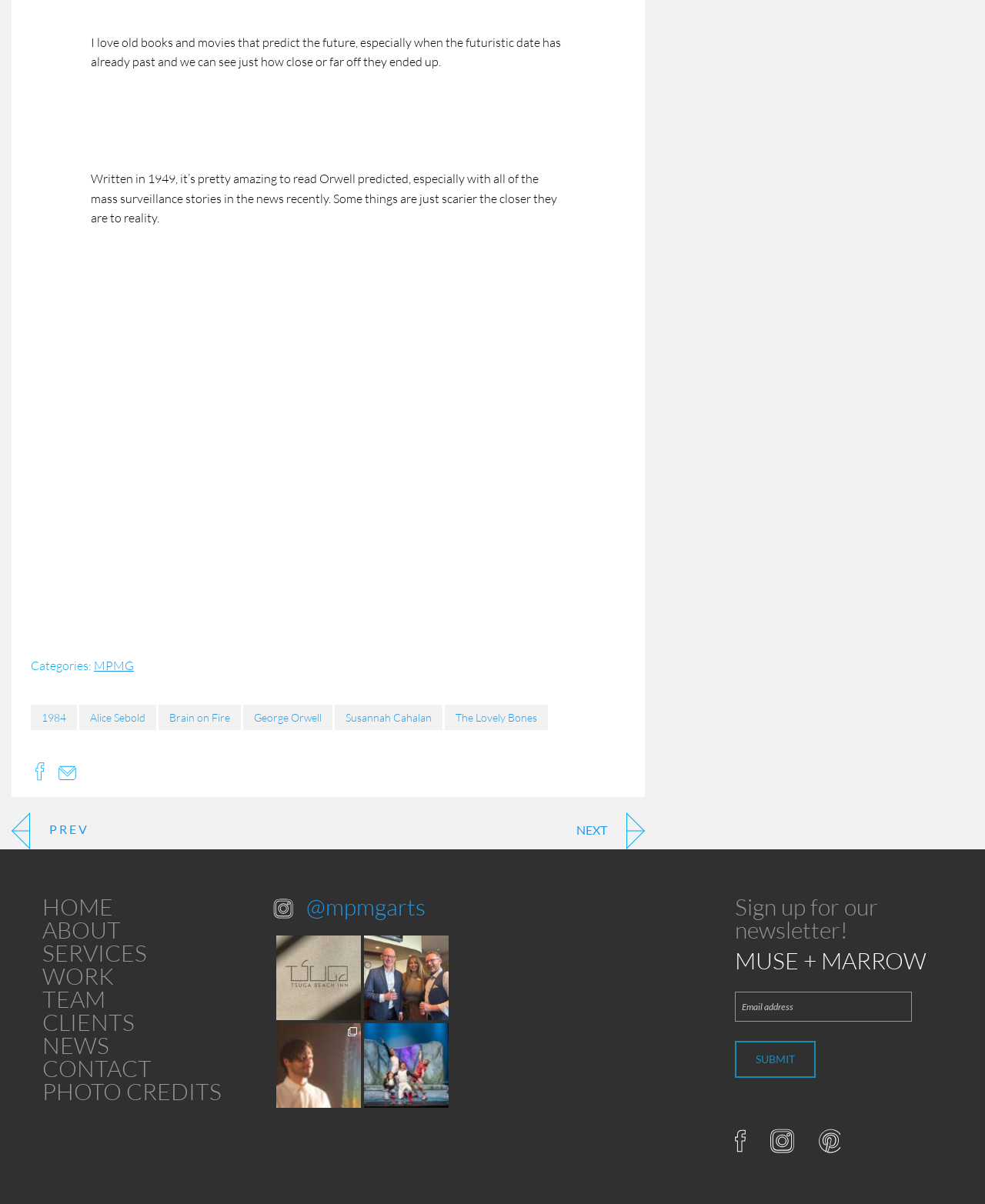Locate the bounding box coordinates of the area that needs to be clicked to fulfill the following instruction: "Click on the 'HOME' link". The coordinates should be in the format of four float numbers between 0 and 1, namely [left, top, right, bottom].

[0.043, 0.744, 0.254, 0.763]